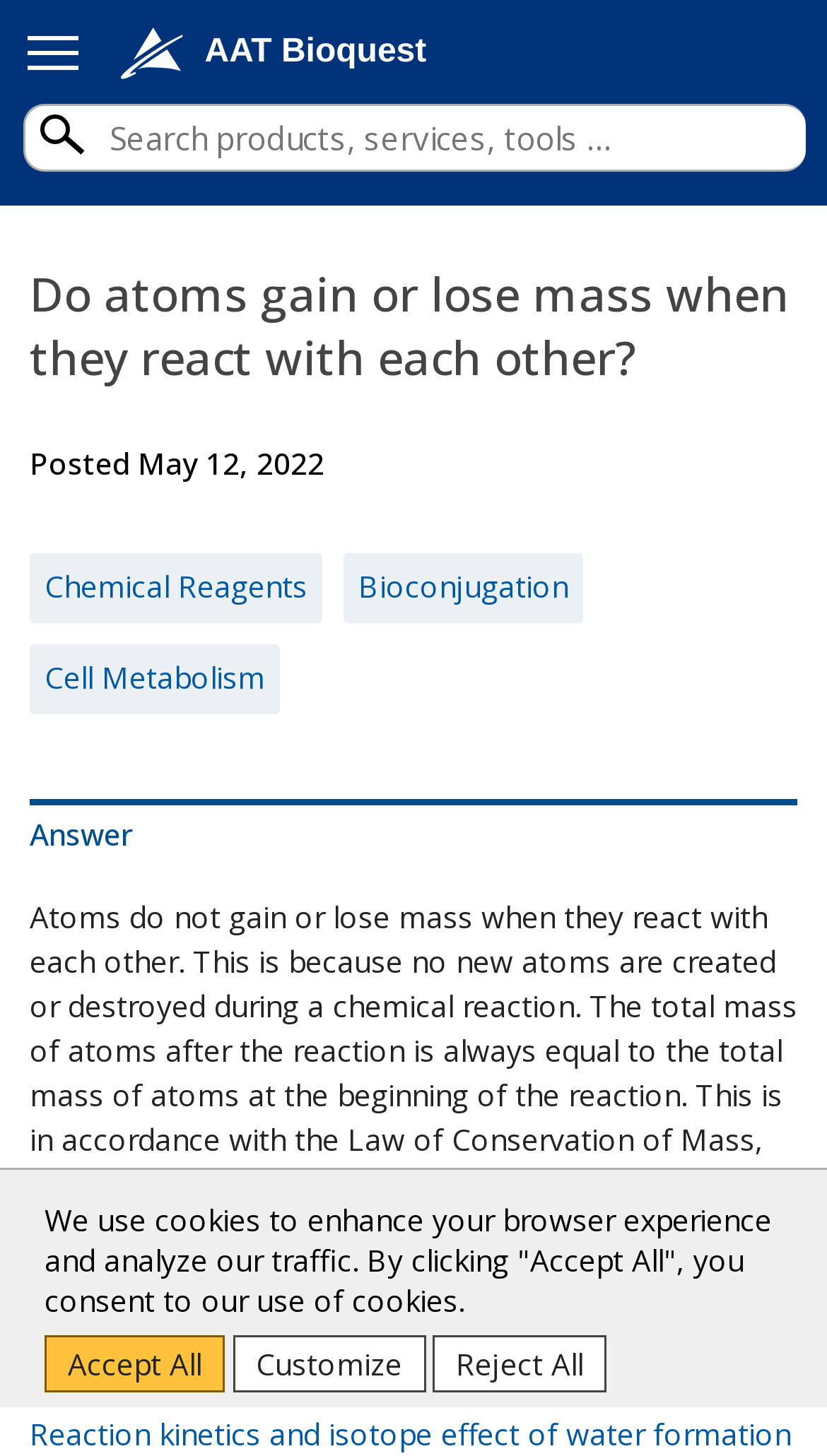Provide a thorough description of the webpage's content and layout.

The webpage is about a scientific topic, specifically discussing whether atoms gain or lose mass when they react with each other. At the top left corner, there is a logo of AAT Bioquest, accompanied by a small image. Next to the logo, there is a search box with a search icon, allowing users to search for products, services, and tools.

Below the search box, there is a main heading that repeats the question "Do atoms gain or lose mass when they react with each other?" followed by a subheading indicating the post date, "Posted May 12, 2022". 

On the left side of the page, there are three links to related topics: "Chemical Reagents", "Bioconjugation", and "Cell Metabolism". 

The main content of the page is divided into two sections. The first section is labeled "Answer" and provides a detailed explanation of the topic, stating that atoms do not gain or lose mass during a chemical reaction, citing the Law of Conservation of Mass. 

The second section is labeled "Additional resources" and appears to provide further information or links to related resources. 

At the bottom of the page, there is a notification about the use of cookies, with options to "Accept All", "Customize", or "Reject All" cookies.